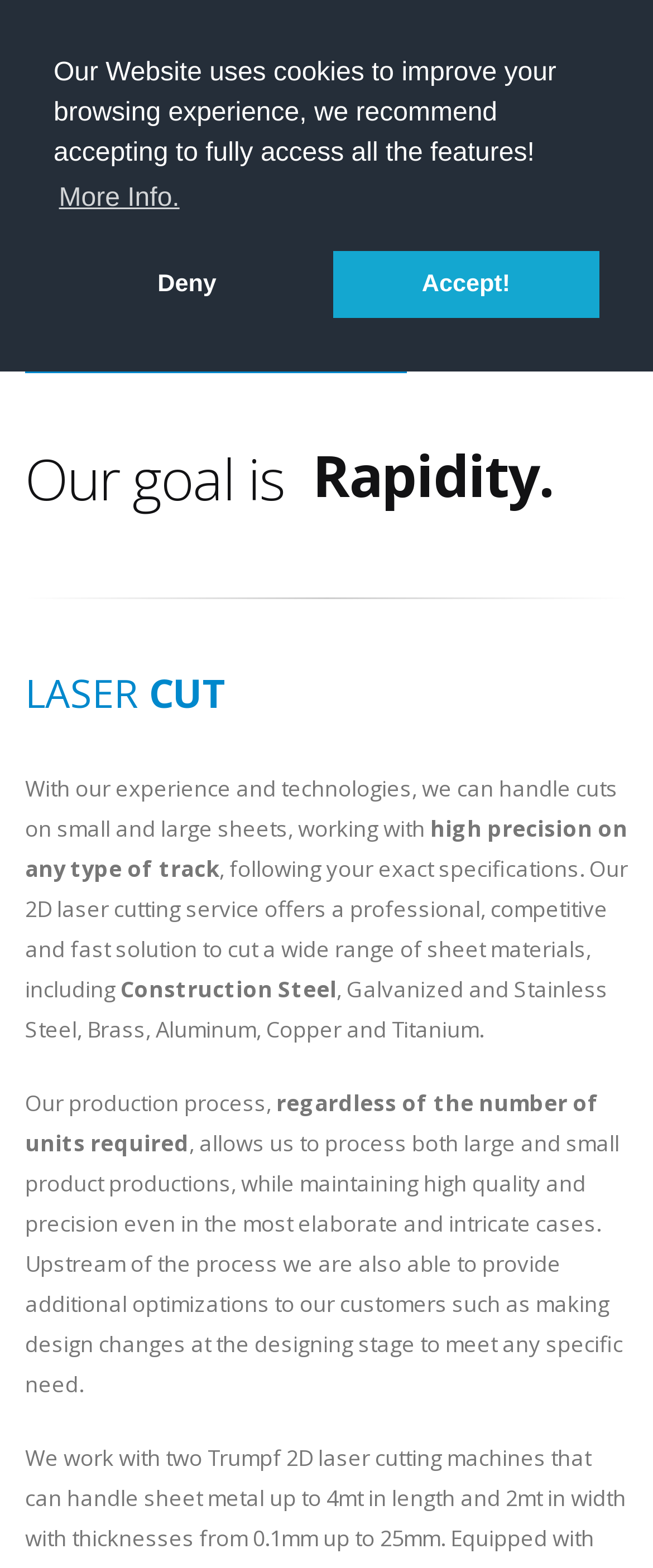What is the name of the company?
Based on the image content, provide your answer in one word or a short phrase.

NewCoba